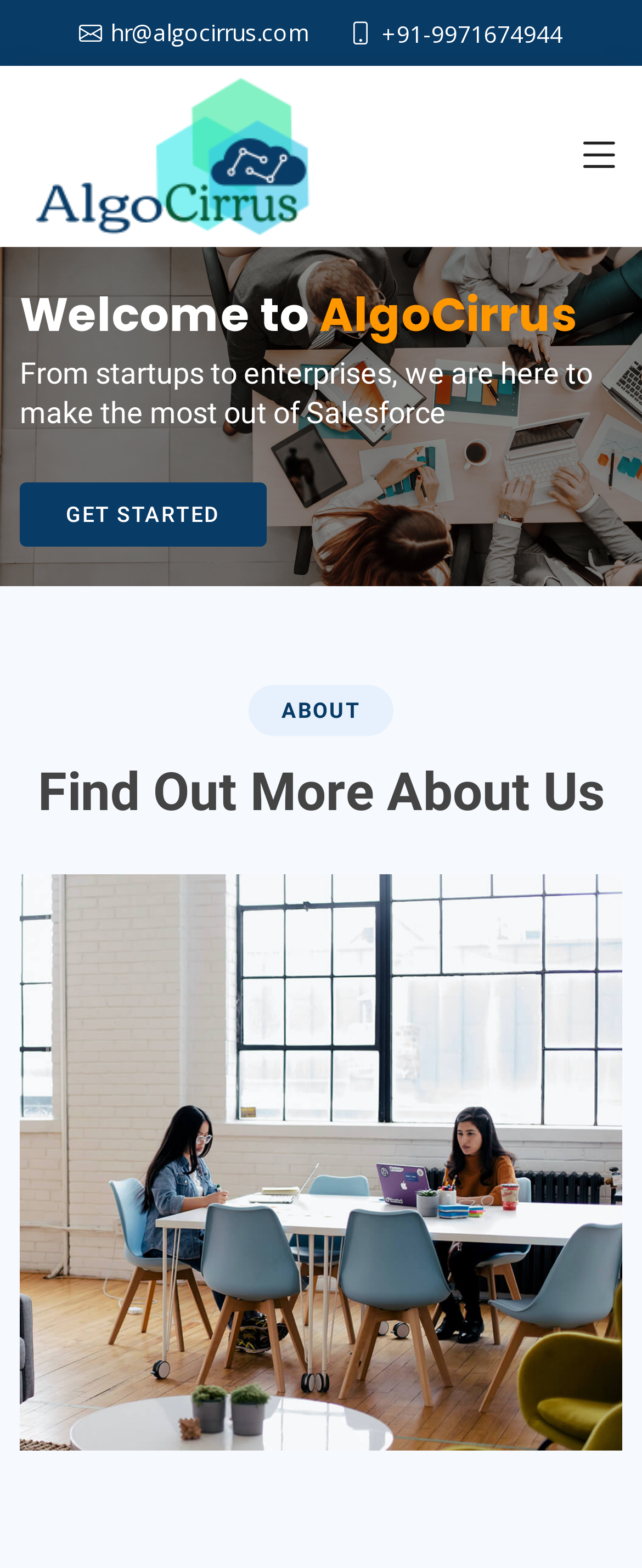What is the topic of the section with the heading 'ABOUT'?
Use the information from the screenshot to give a comprehensive response to the question.

I inferred the topic of the section with the heading 'ABOUT' by considering its context and the surrounding elements. The heading 'ABOUT' is likely to introduce a section that provides information about the company, given its placement and the presence of the subheading 'Find Out More About Us'.